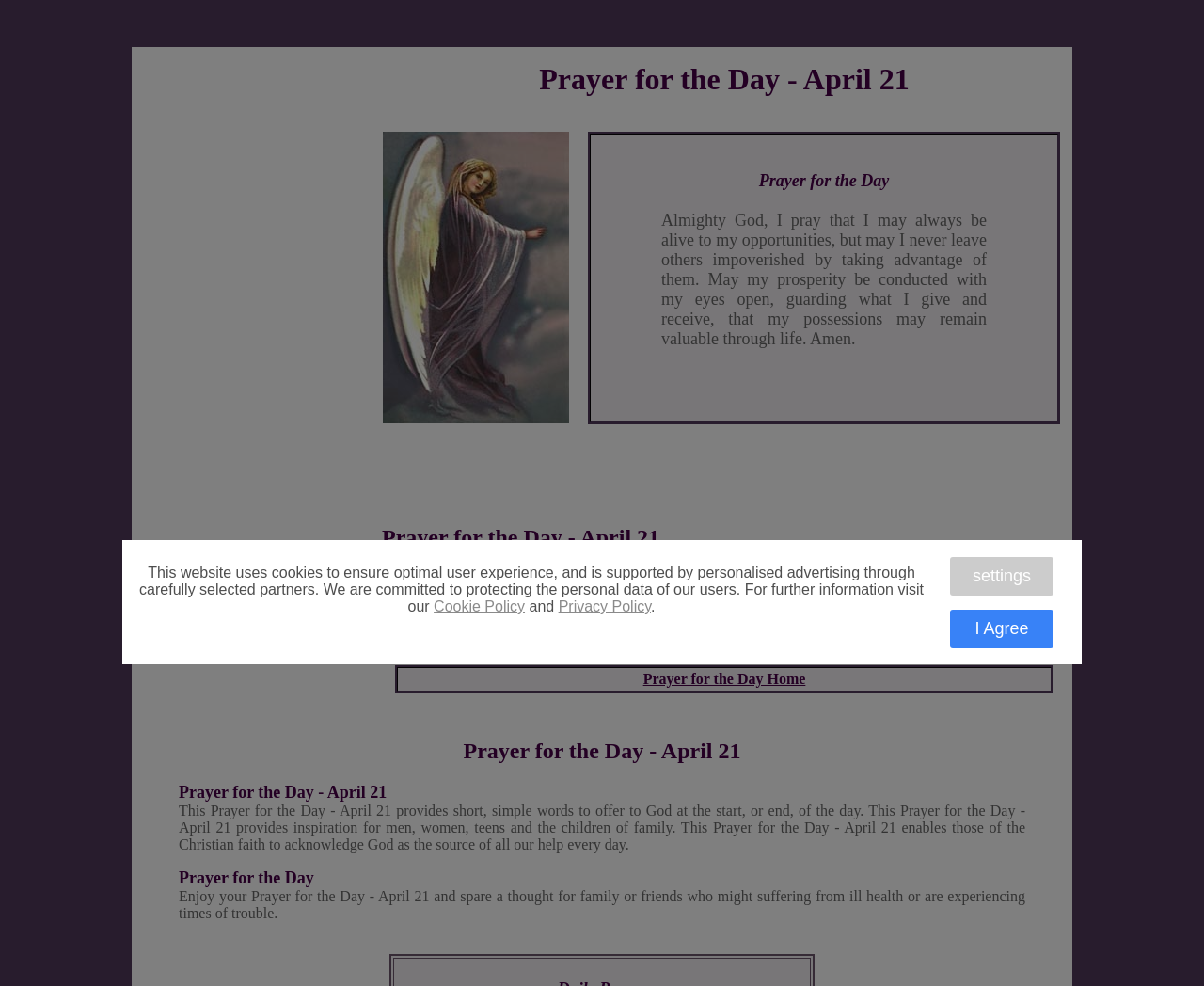What is the position of the image on the webpage?
Give a detailed and exhaustive answer to the question.

According to the bounding box coordinates of the image element, it is located at [0.318, 0.134, 0.473, 0.429], which indicates that it is positioned at the top-left corner of the webpage.